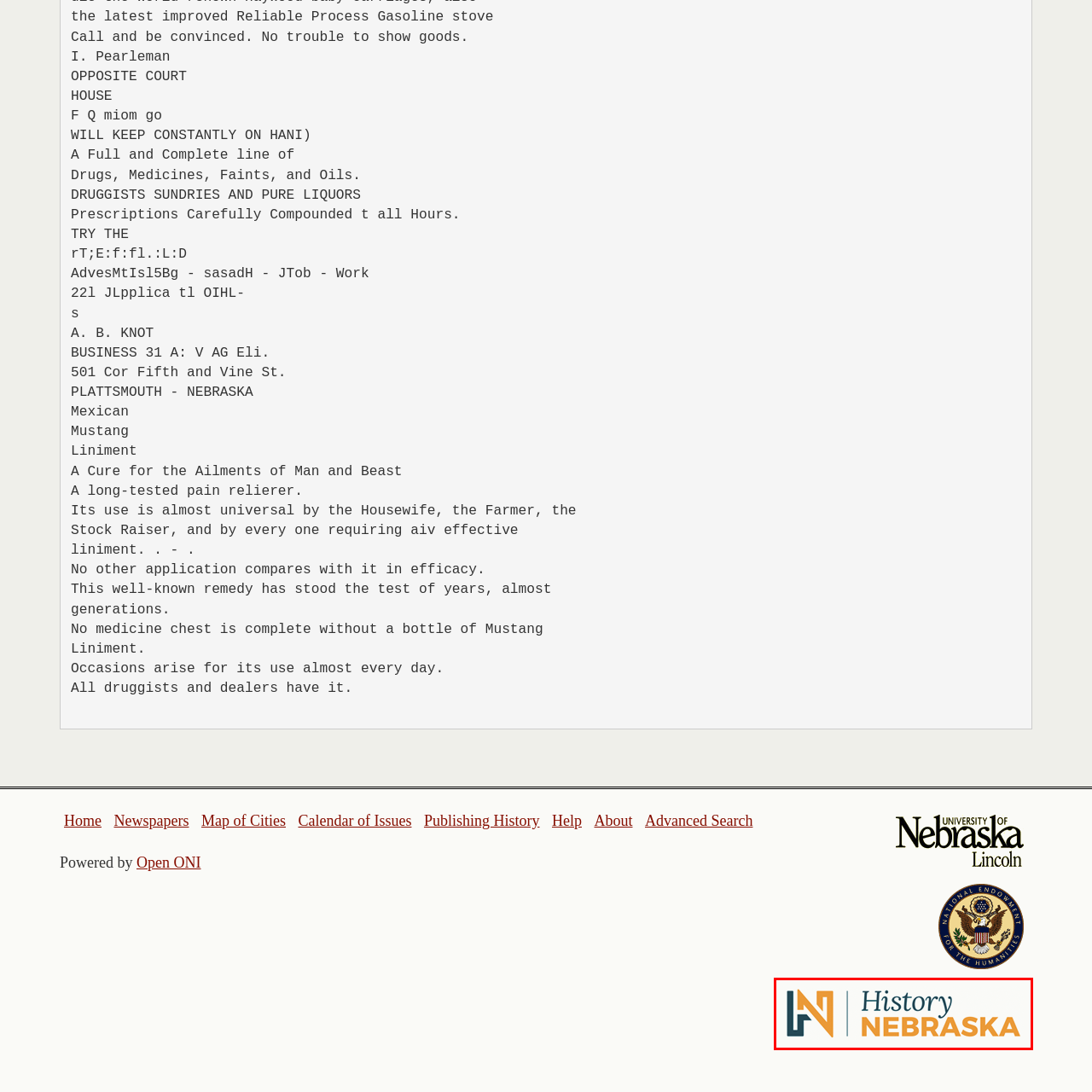Pay attention to the section of the image delineated by the white outline and provide a detailed response to the subsequent question, based on your observations: 
What is the typeface of the text below the icon?

The words 'History Nebraska' are displayed in a bold, approachable typeface, further emphasizing the organization's mission to preserve and promote Nebraska's rich historical narrative.